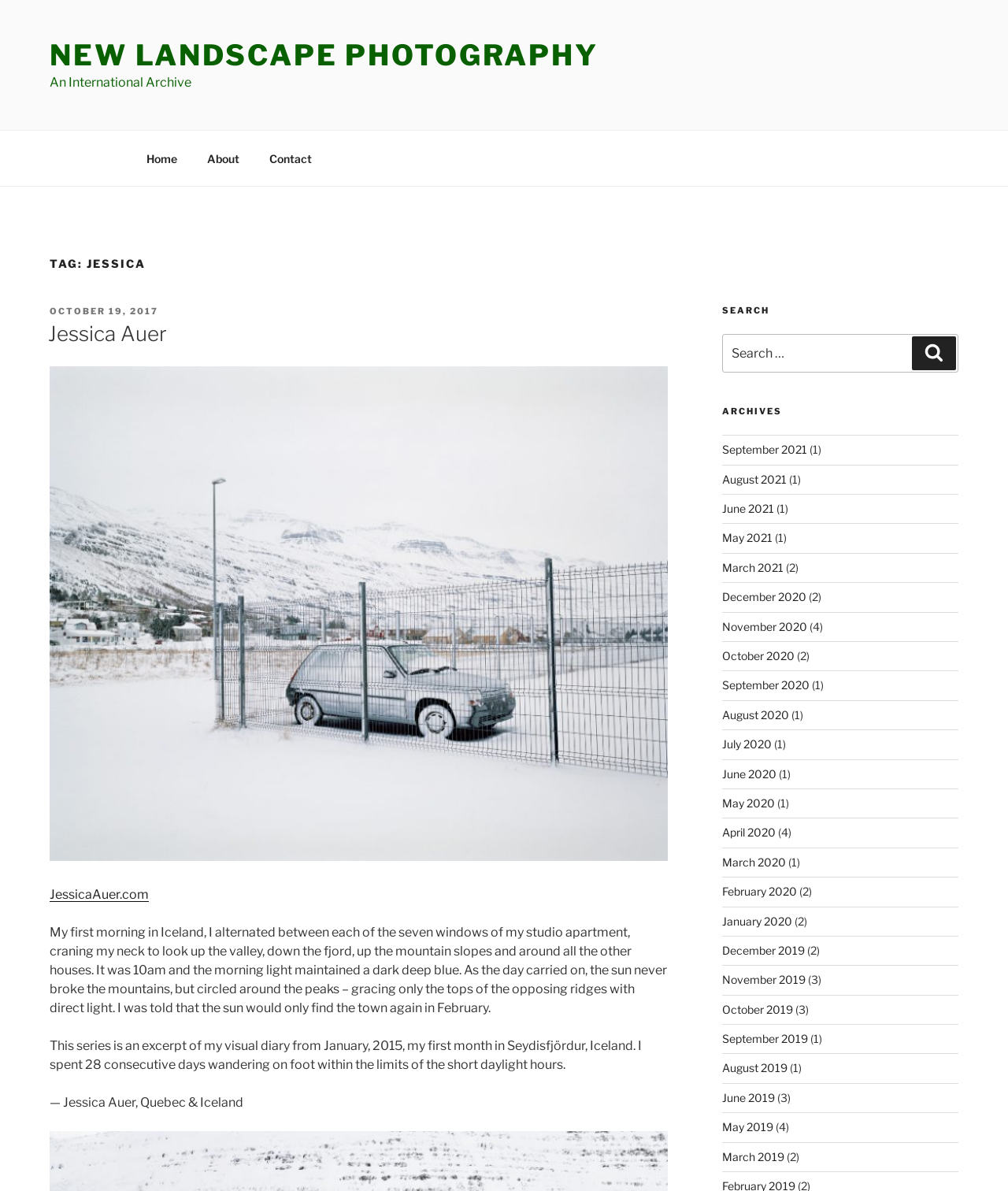Please determine the bounding box coordinates of the section I need to click to accomplish this instruction: "Search for something".

[0.716, 0.281, 0.951, 0.313]